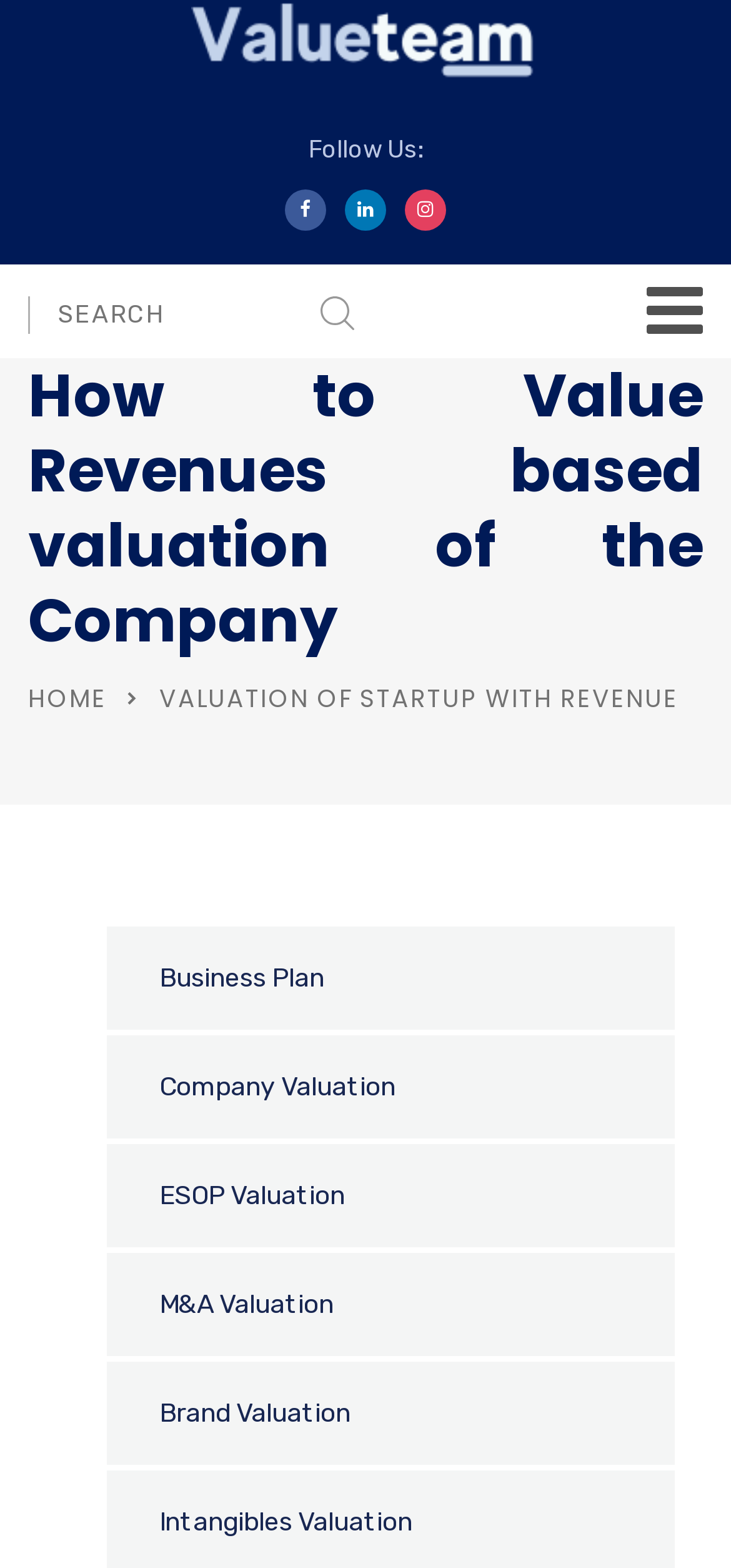Give the bounding box coordinates for the element described as: "Home".

[0.038, 0.434, 0.146, 0.457]